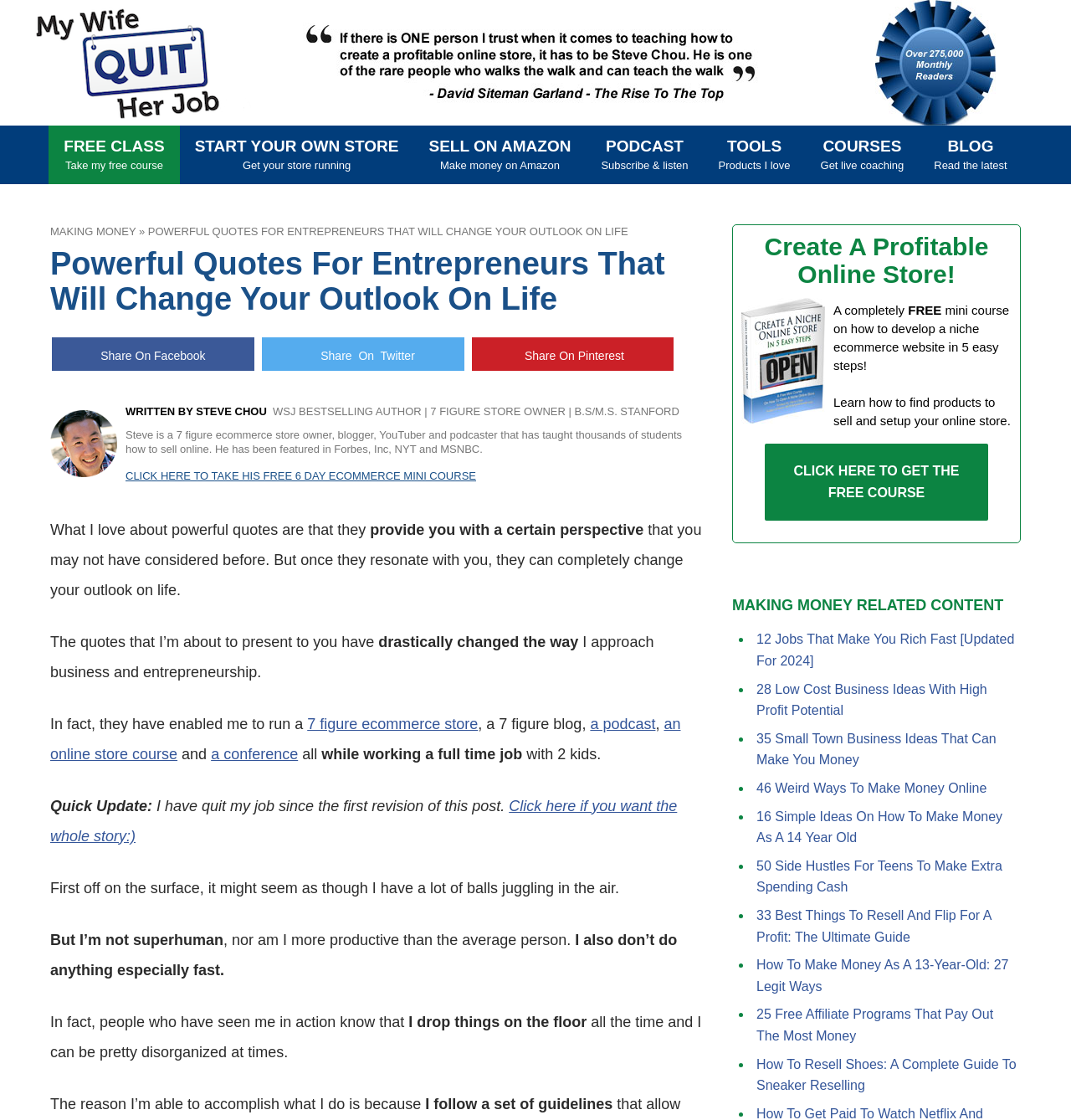Please identify the bounding box coordinates of the region to click in order to complete the given instruction: "Click to take the free 6 day ecommerce mini course". The coordinates should be four float numbers between 0 and 1, i.e., [left, top, right, bottom].

[0.117, 0.419, 0.445, 0.431]